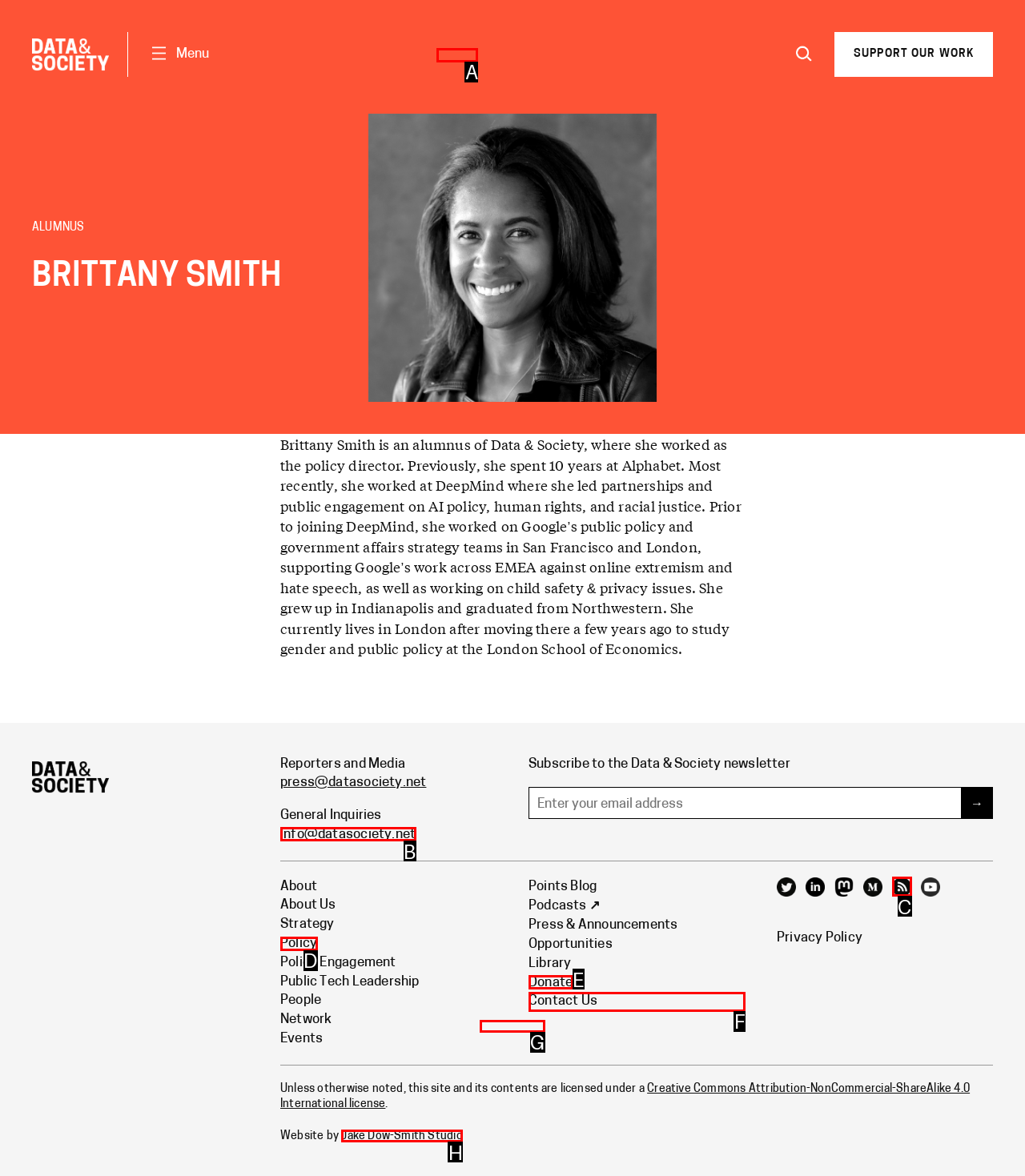From the given options, tell me which letter should be clicked to complete this task: Contact Us
Answer with the letter only.

F